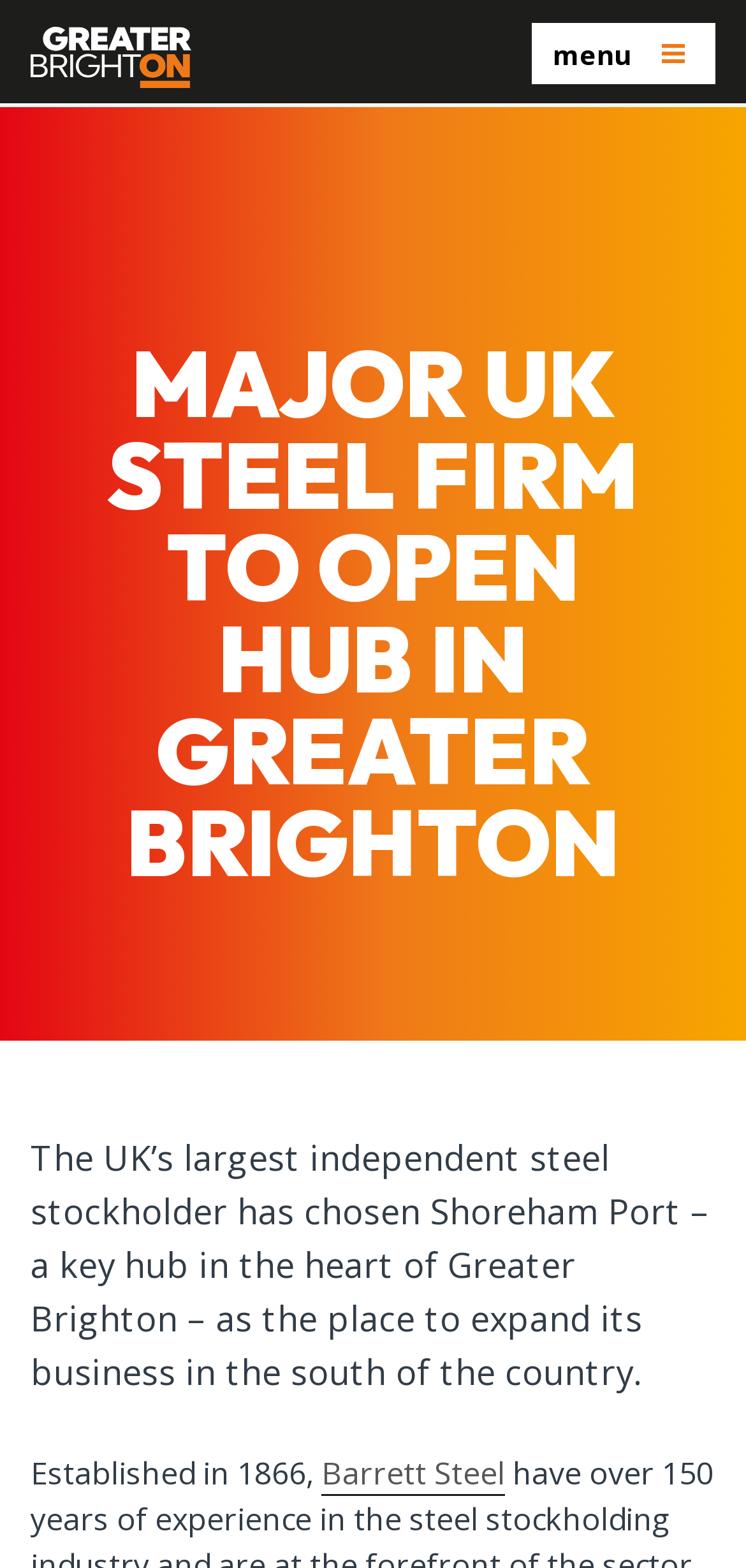Analyze the image and deliver a detailed answer to the question: What is the name of the port mentioned in the article?

The StaticText element with the text 'The UK’s largest independent steel stockholder has chosen Shoreham Port – a key hub in the heart of Greater Brighton – as the place to expand its business in the south of the country.' mentions Shoreham Port as the location where the company is expanding its business.